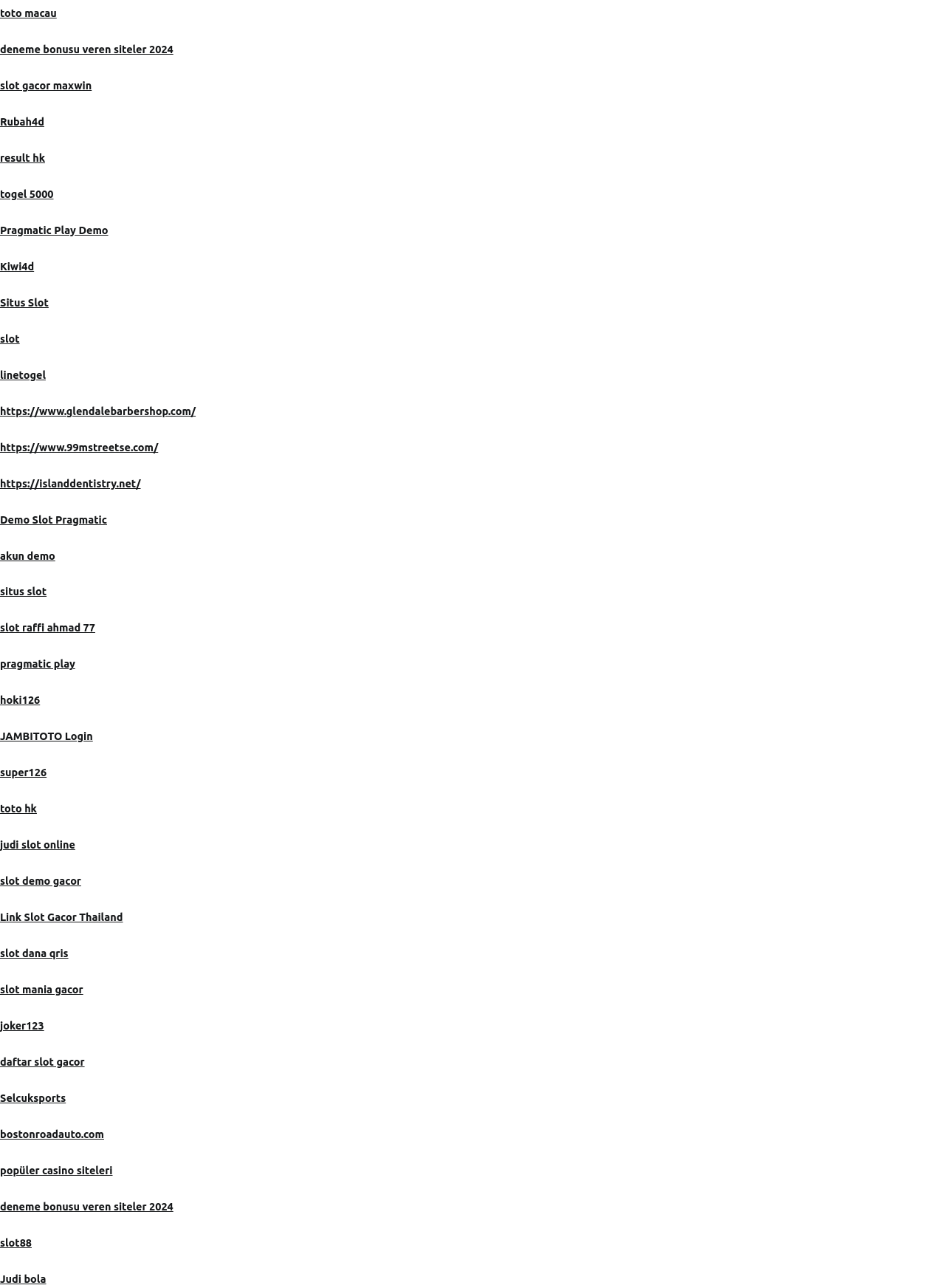Determine the bounding box coordinates of the clickable area required to perform the following instruction: "Check Result HK". The coordinates should be represented as four float numbers between 0 and 1: [left, top, right, bottom].

[0.0, 0.118, 0.048, 0.127]